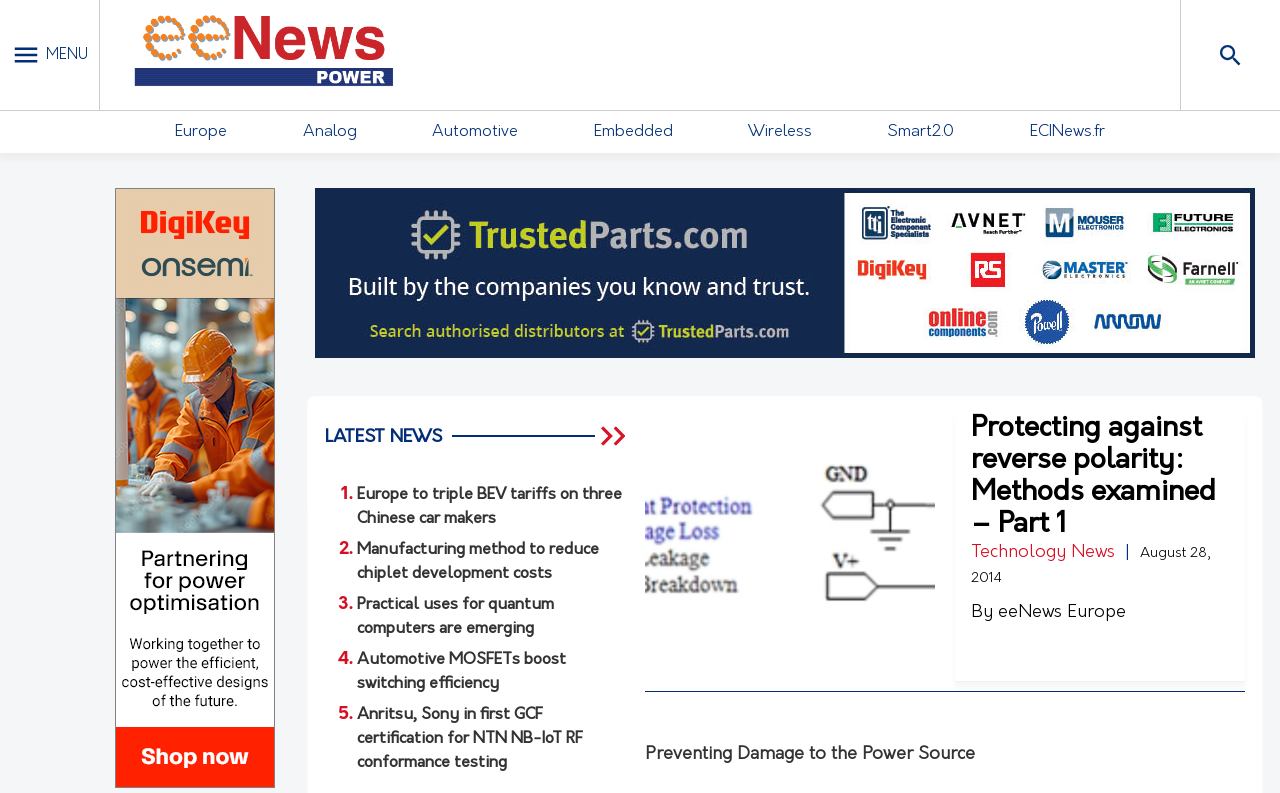Use a single word or phrase to answer this question: 
How many iframes are present on the webpage?

2